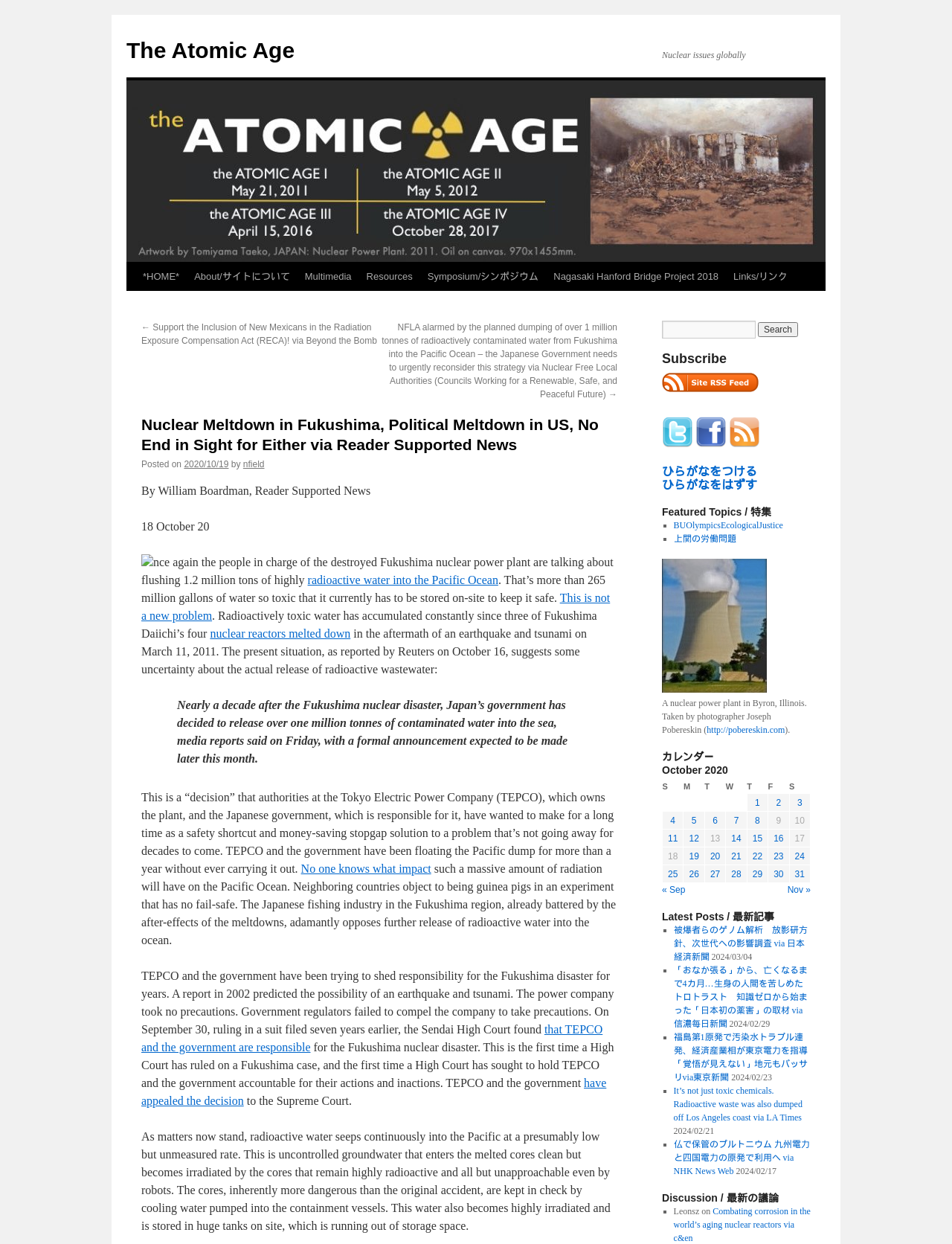Identify the bounding box for the described UI element. Provide the coordinates in (top-left x, top-left y, bottom-right x, bottom-right y) format with values ranging from 0 to 1: Nagasaki Hanford Bridge Project 2018

[0.574, 0.211, 0.763, 0.234]